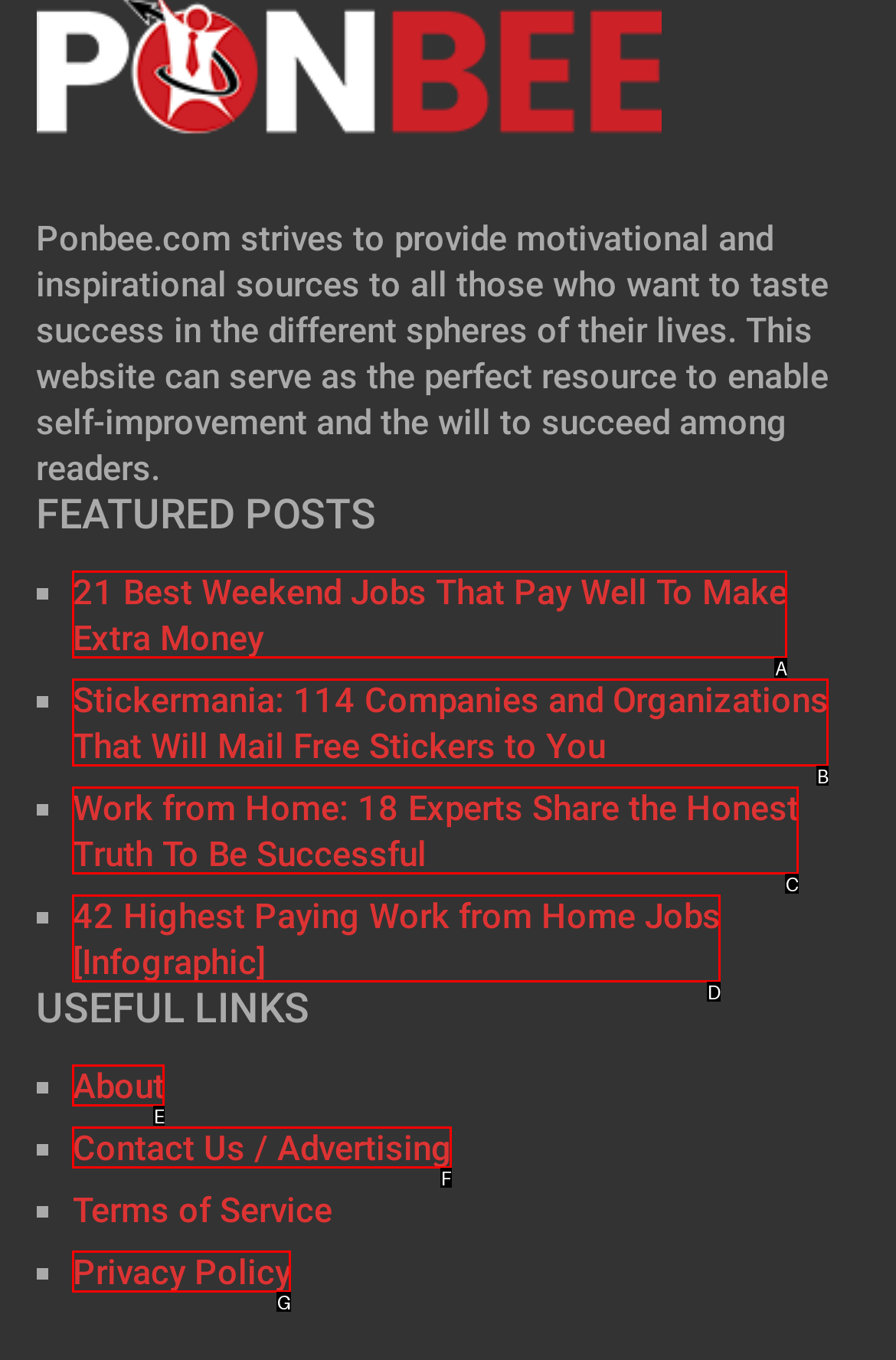From the given choices, indicate the option that best matches: Contact Us / Advertising
State the letter of the chosen option directly.

F